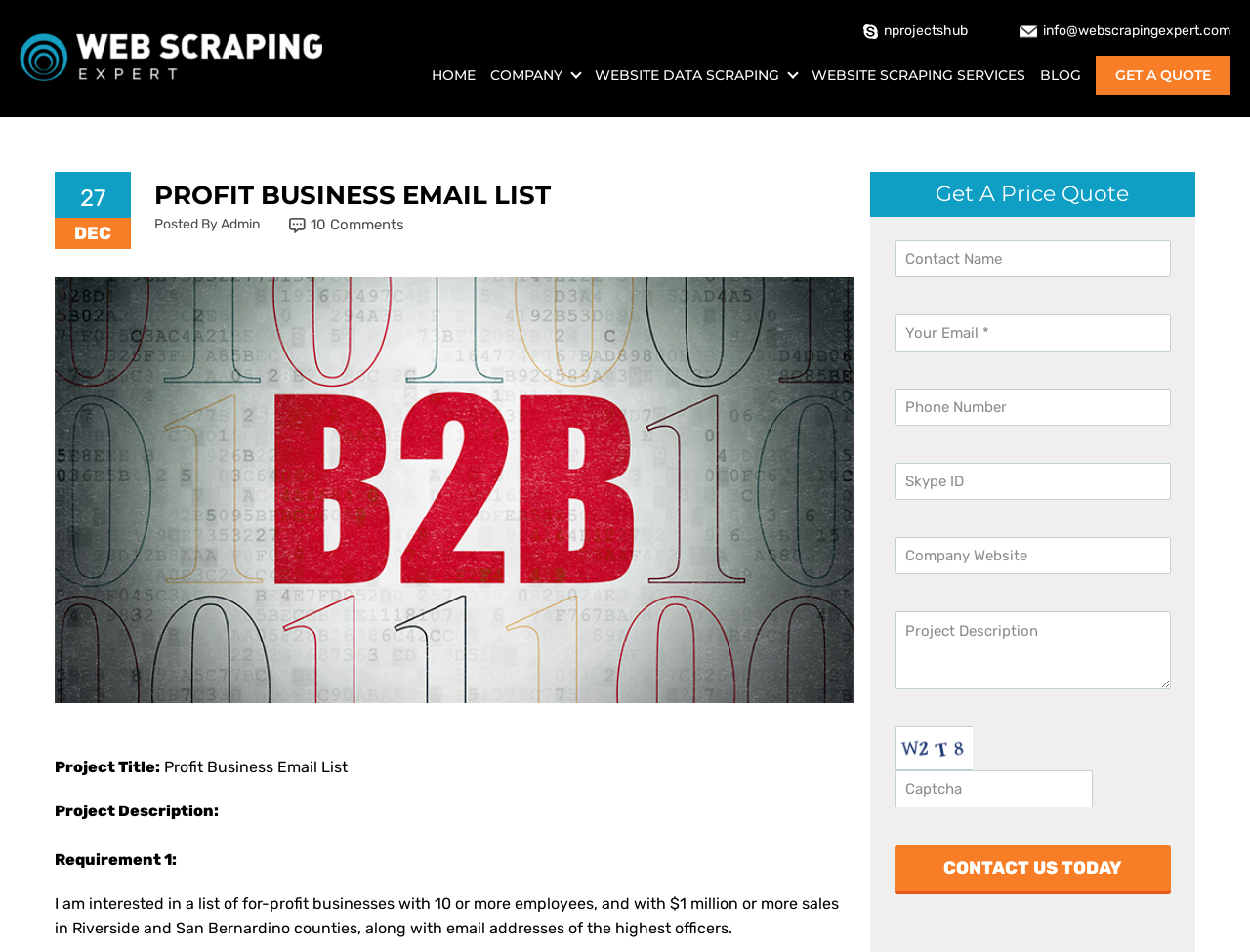Please specify the bounding box coordinates of the element that should be clicked to execute the given instruction: 'Click the 'GET A QUOTE' link'. Ensure the coordinates are four float numbers between 0 and 1, expressed as [left, top, right, bottom].

[0.877, 0.058, 0.984, 0.099]